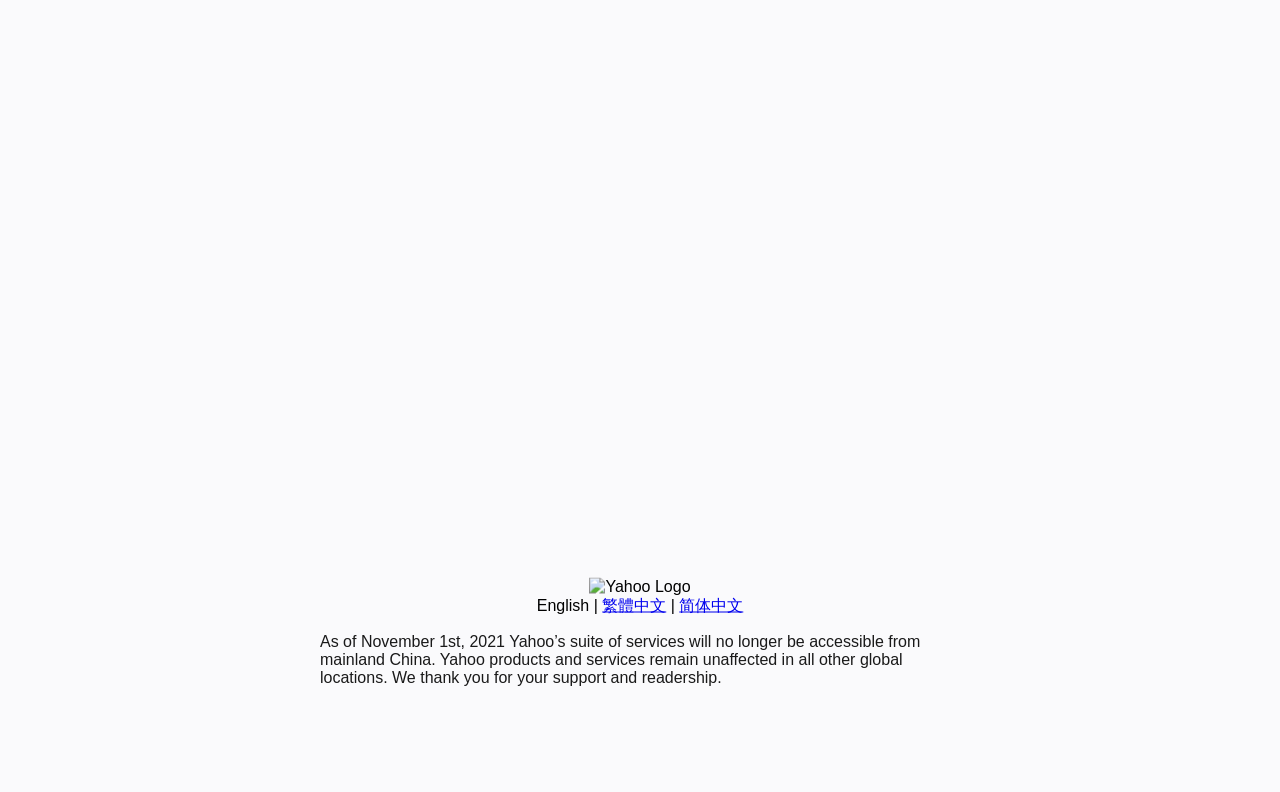Identify the bounding box of the HTML element described as: "简体中文".

[0.531, 0.753, 0.581, 0.775]